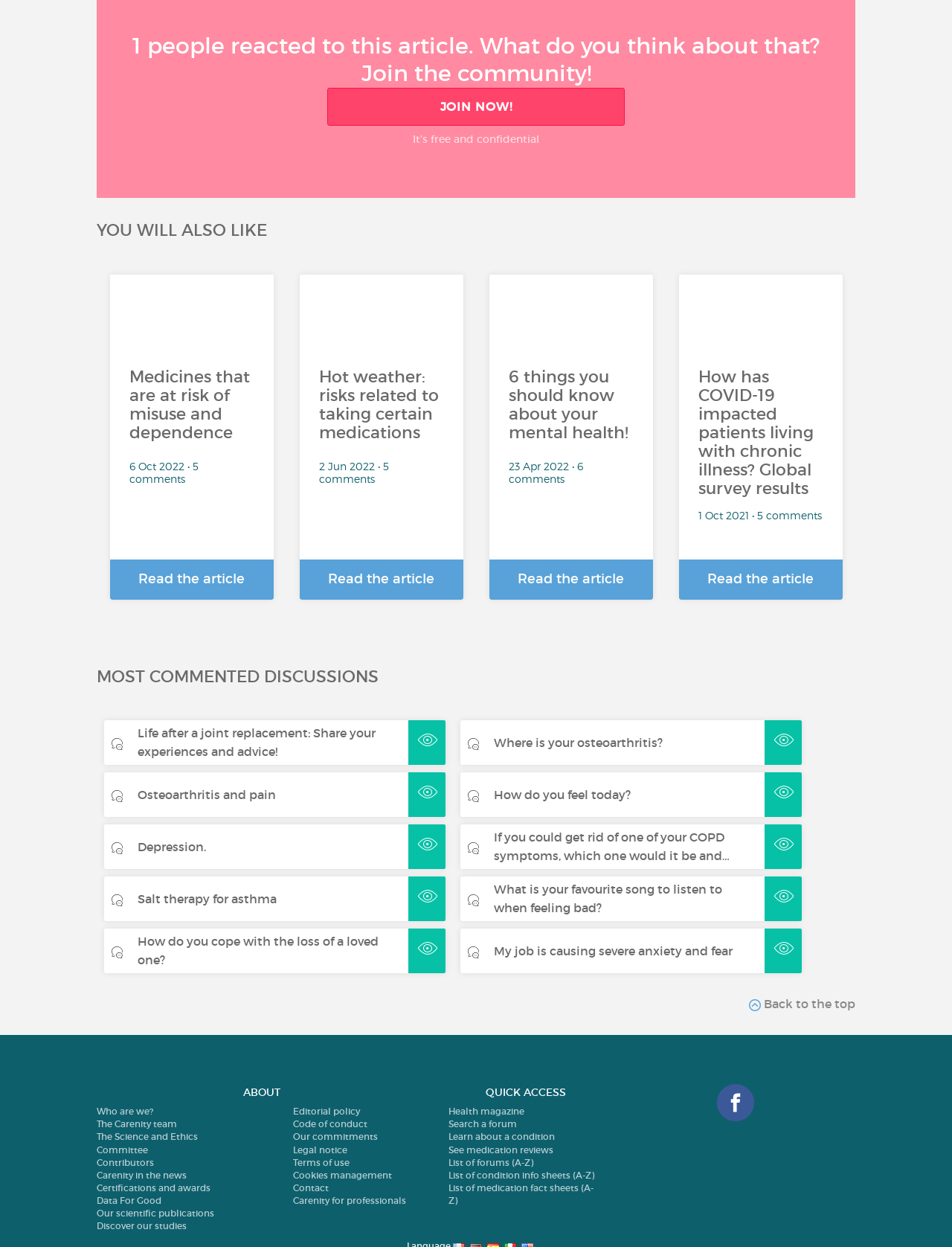Please indicate the bounding box coordinates of the element's region to be clicked to achieve the instruction: "Contact Carenity". Provide the coordinates as four float numbers between 0 and 1, i.e., [left, top, right, bottom].

[0.308, 0.948, 0.345, 0.957]